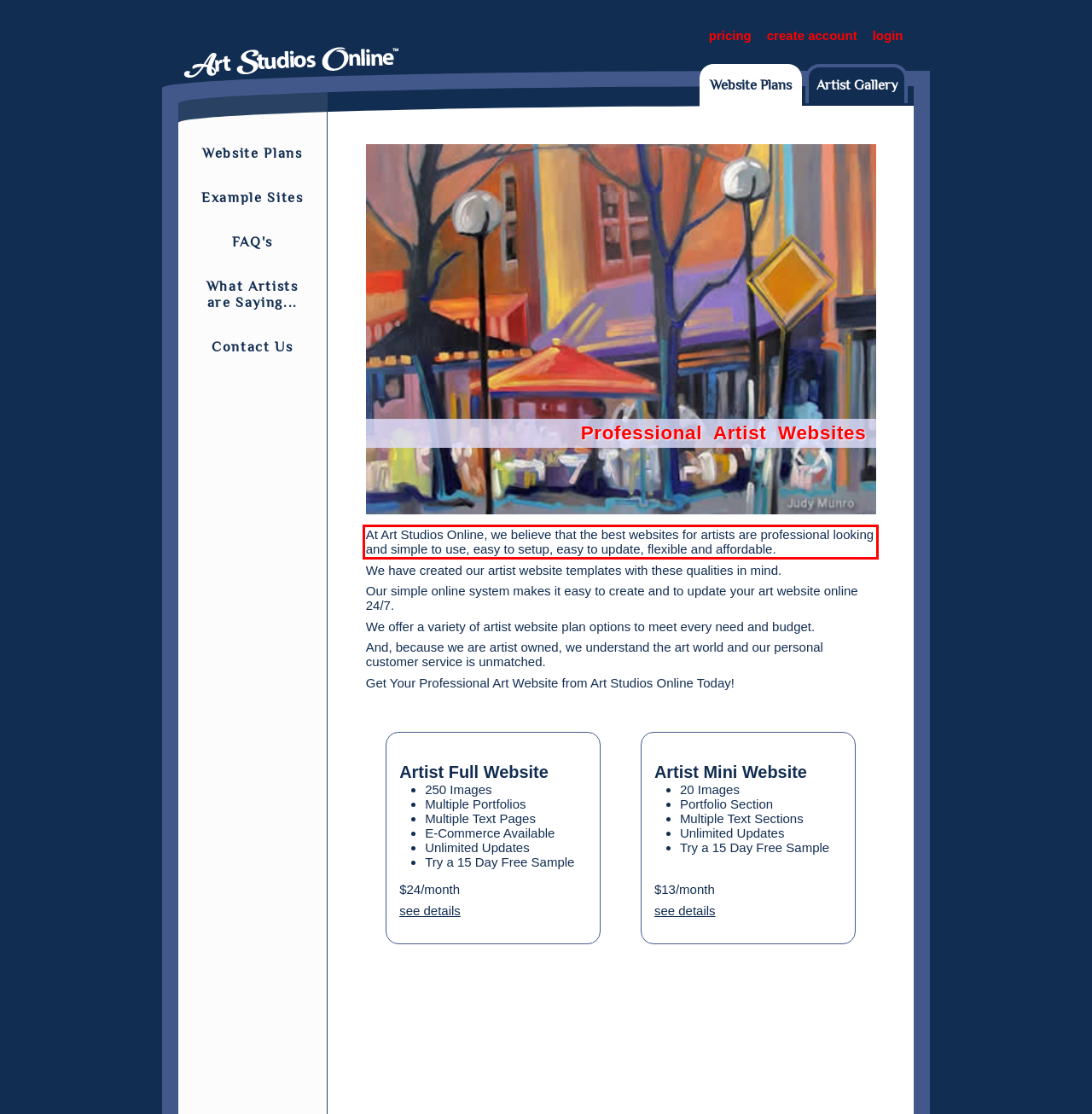You have a screenshot of a webpage with a UI element highlighted by a red bounding box. Use OCR to obtain the text within this highlighted area.

At Art Studios Online, we believe that the best websites for artists are professional looking and simple to use, easy to setup, easy to update, flexible and affordable.